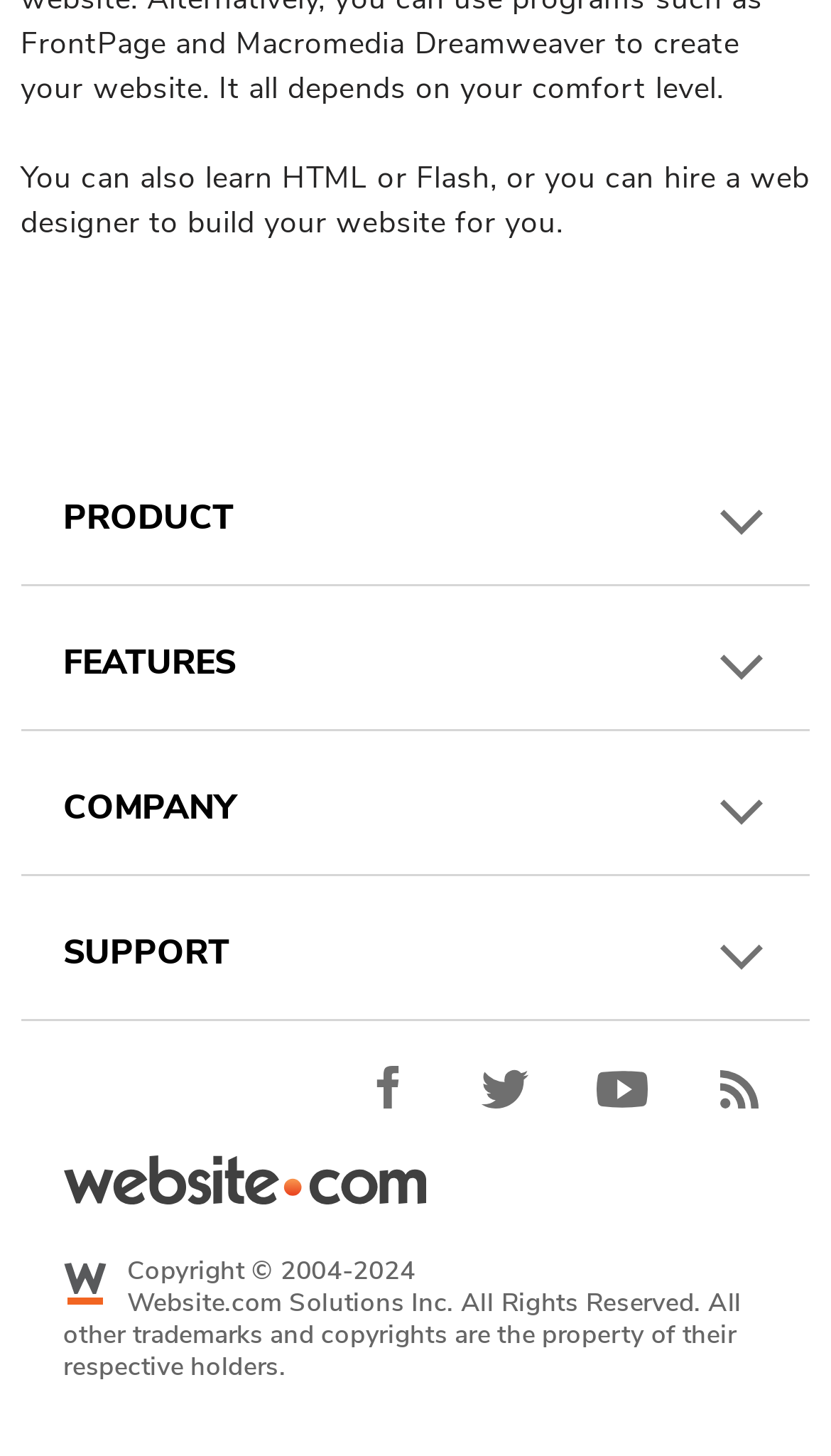What is the 'Plans & Pricing' link for?
Using the image as a reference, answer the question with a short word or phrase.

To view pricing plans